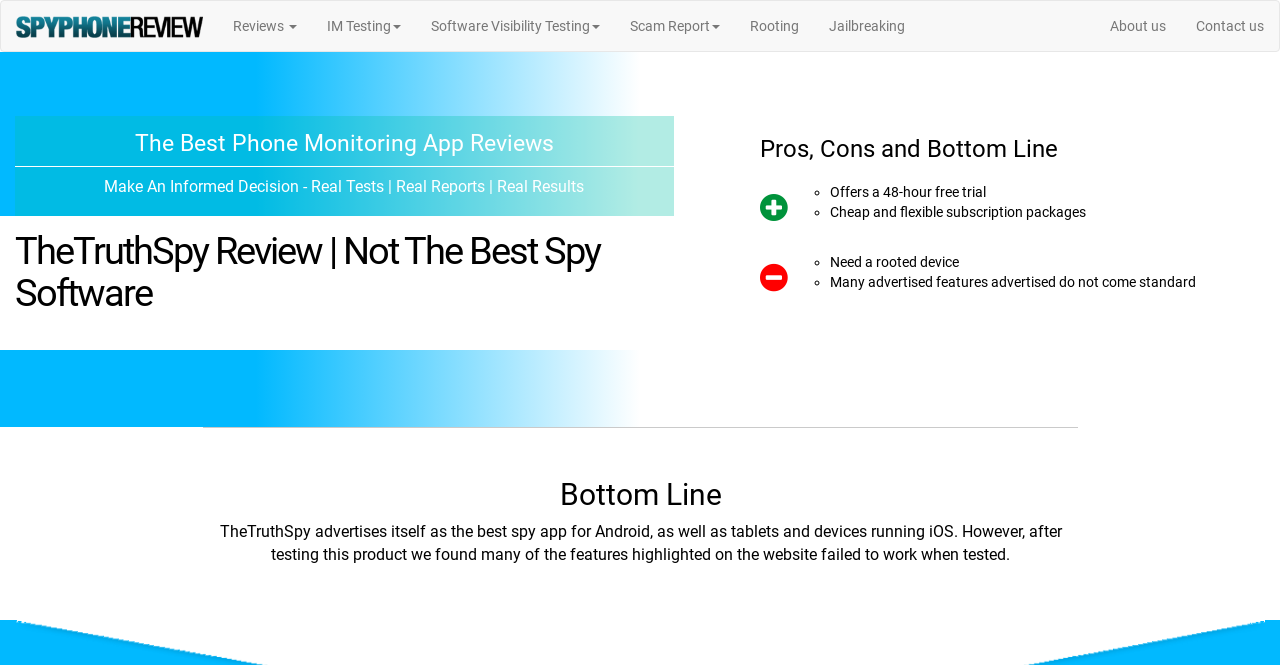What is required for TheTruthSpy to work?
Based on the image, provide your answer in one word or phrase.

A rooted device